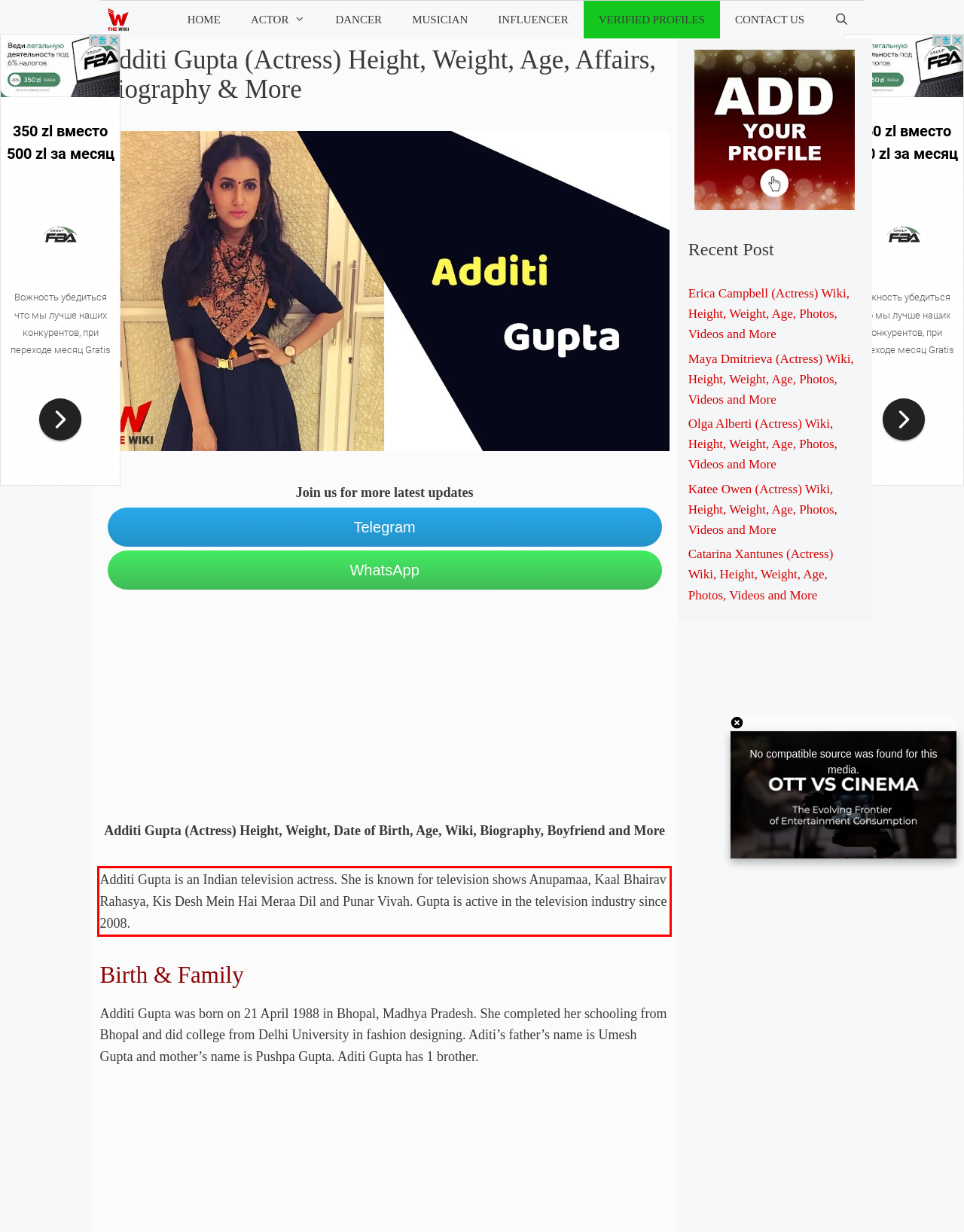Your task is to recognize and extract the text content from the UI element enclosed in the red bounding box on the webpage screenshot.

Additi Gupta is an Indian television actress. She is known for television shows Anupamaa, Kaal Bhairav ​​Rahasya, Kis Desh Mein Hai Meraa Dil and Punar Vivah. Gupta is active in the television industry since 2008.